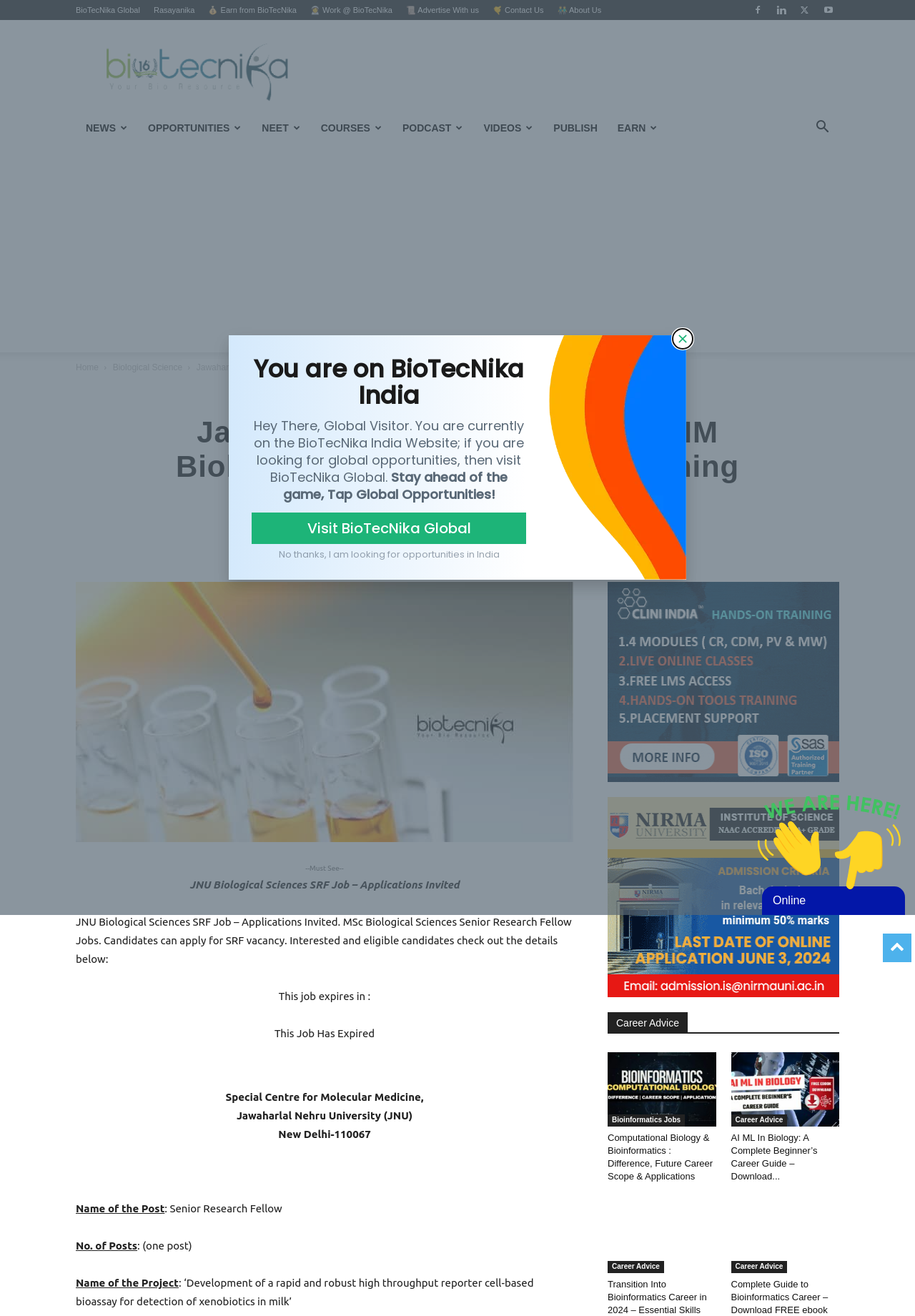Locate the bounding box of the UI element described in the following text: "Career Advice".

[0.664, 0.775, 0.752, 0.79]